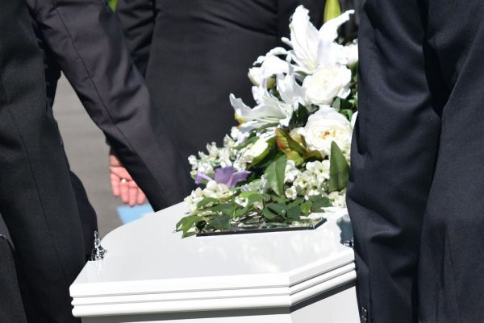Please analyze the image and provide a thorough answer to the question:
Where is the funeral service taking place?

The caption states that the scene reflects the supportive environment of 'St Nicolas Church', which suggests that the funeral service is taking place at this location.